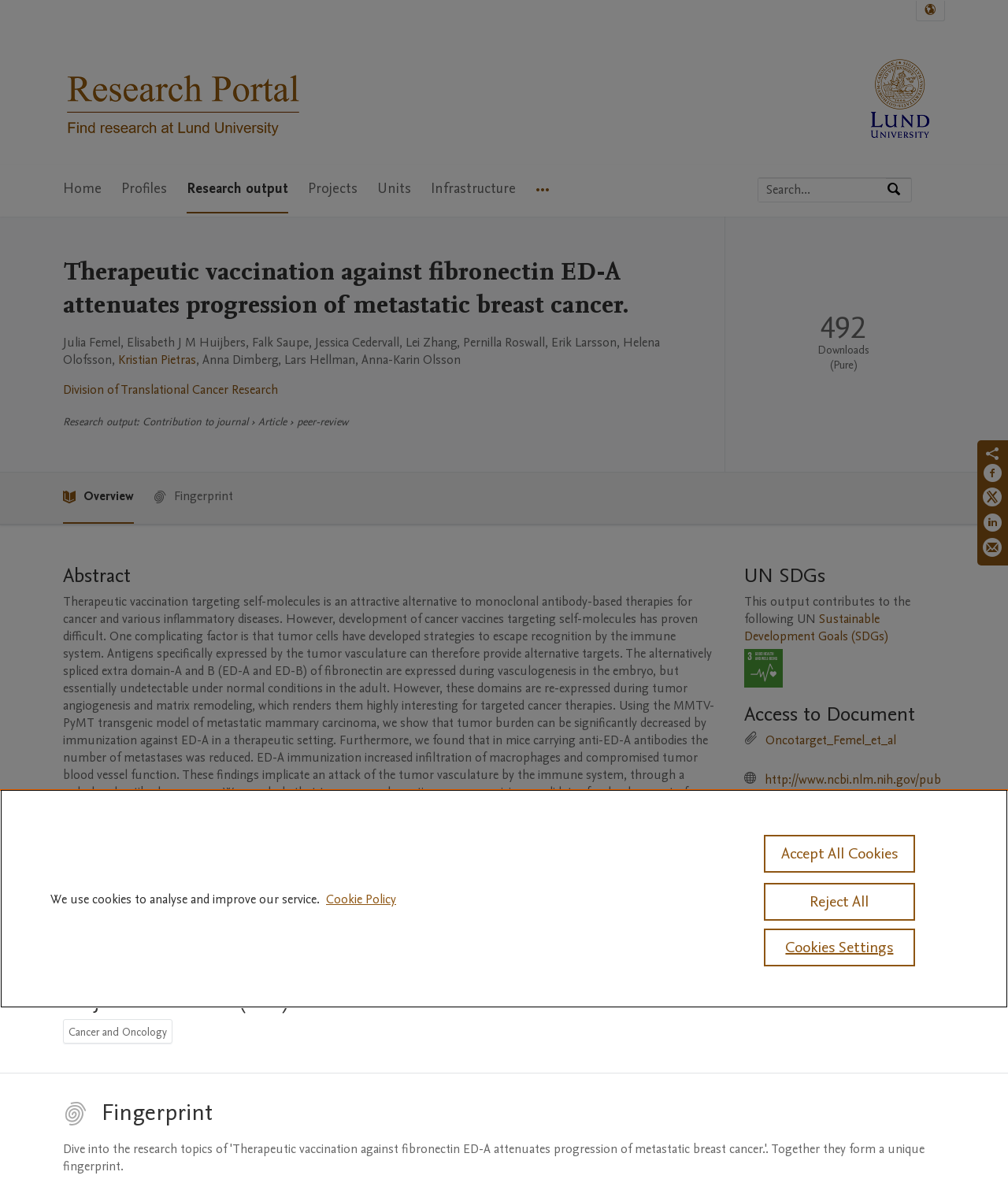How many downloads does this work have?
Answer the question based on the image using a single word or a brief phrase.

492